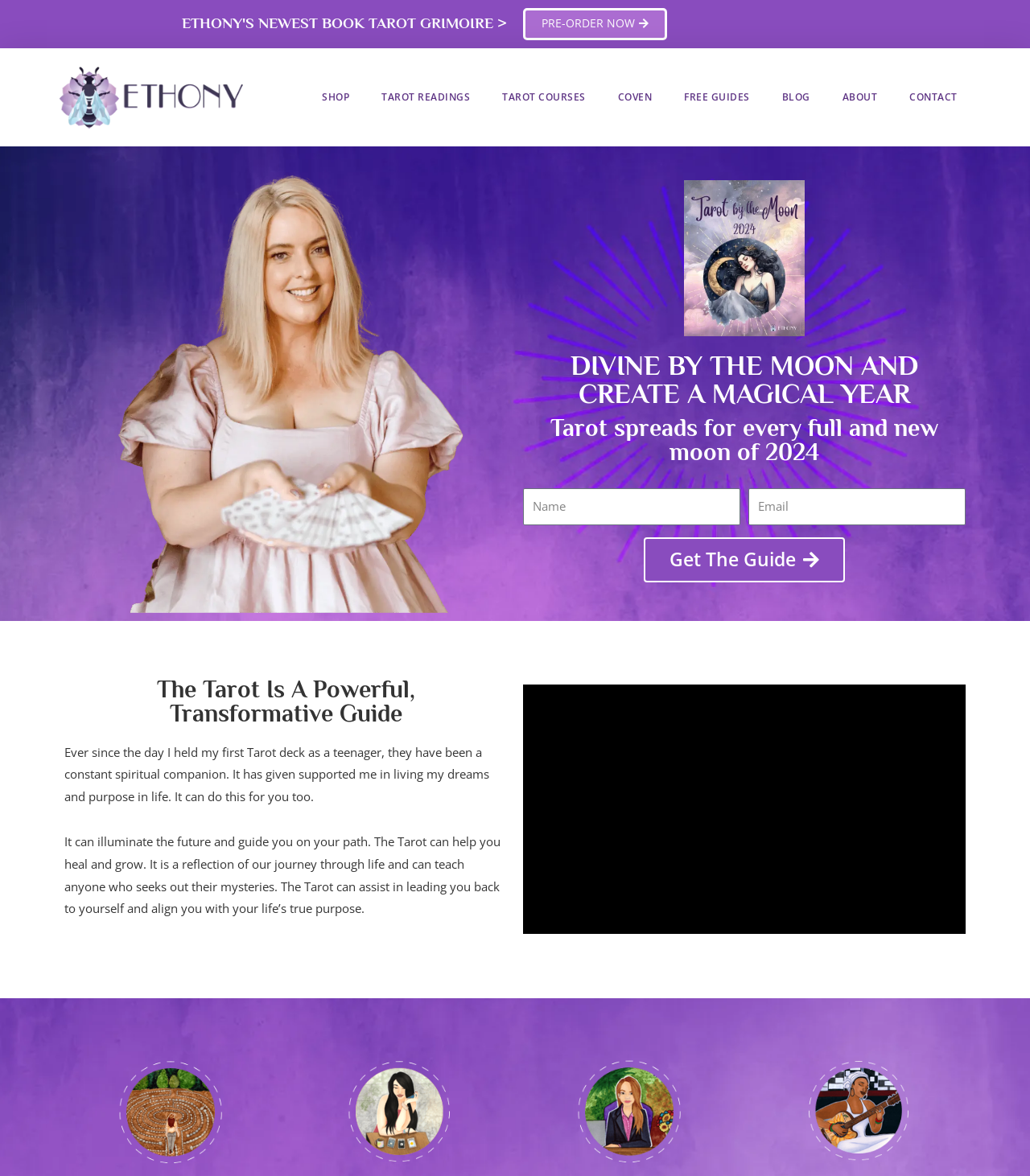Answer the following in one word or a short phrase: 
What is the purpose of the Tarot according to the webpage?

Guidance and transformation